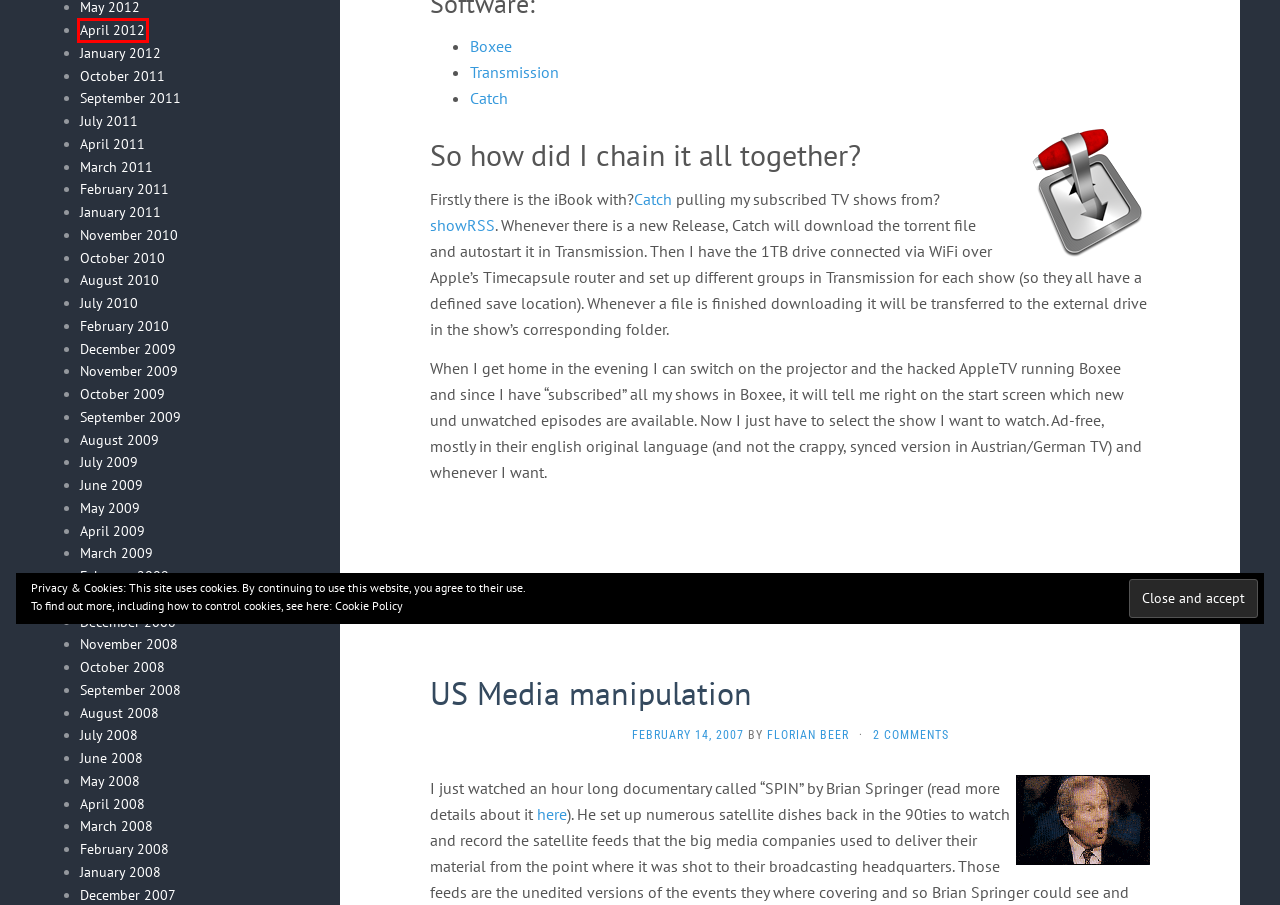Consider the screenshot of a webpage with a red bounding box and select the webpage description that best describes the new page that appears after clicking the element inside the red box. Here are the candidates:
A. November 2008 – blog.no-panic.at
B. April 2012 – blog.no-panic.at
C. February 2011 – blog.no-panic.at
D. June 2009 – blog.no-panic.at
E. March 2011 – blog.no-panic.at
F. September 2008 – blog.no-panic.at
G. October 2008 – blog.no-panic.at
H. November 2009 – blog.no-panic.at

B